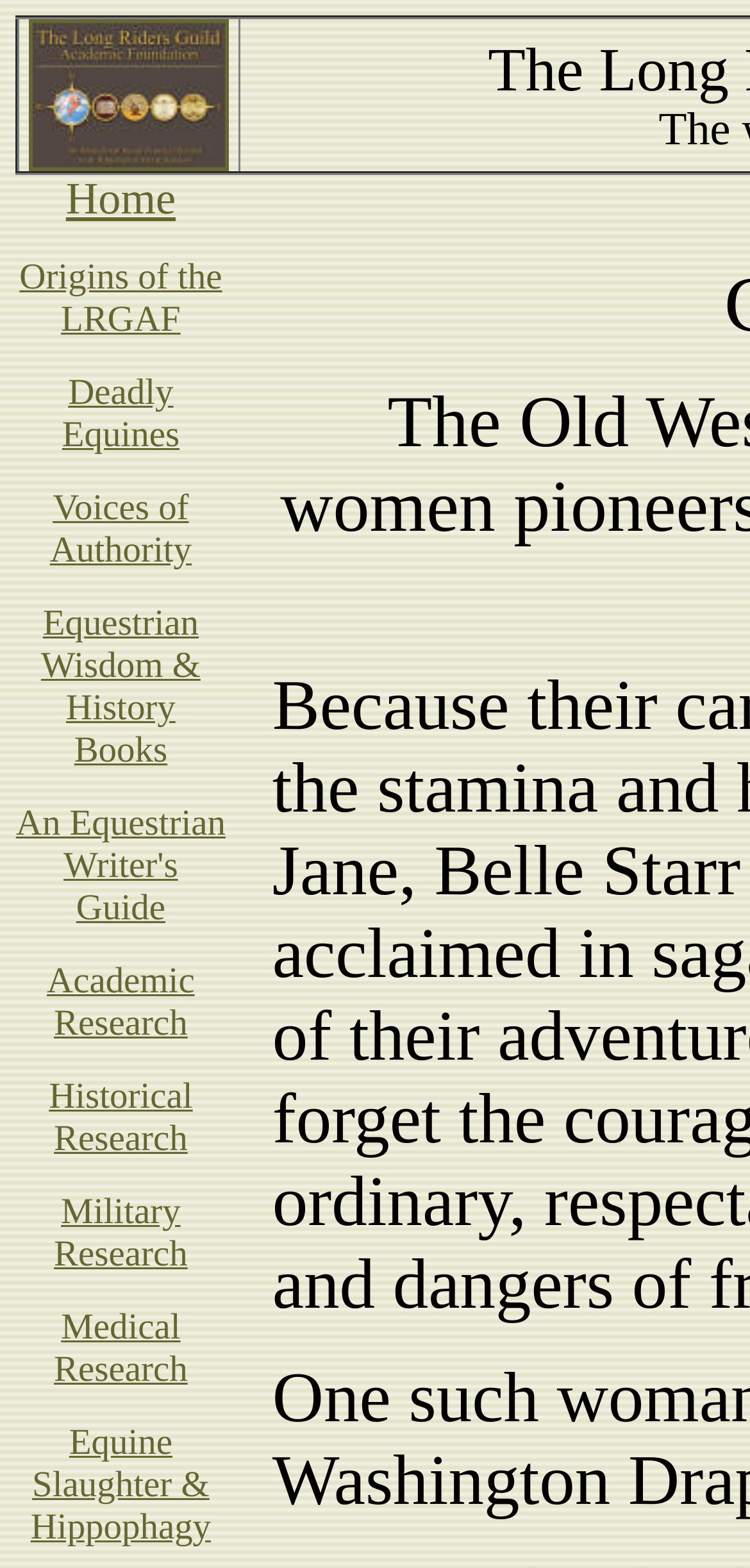Reply to the question with a single word or phrase:
What is the topic of the link at the top?

Home